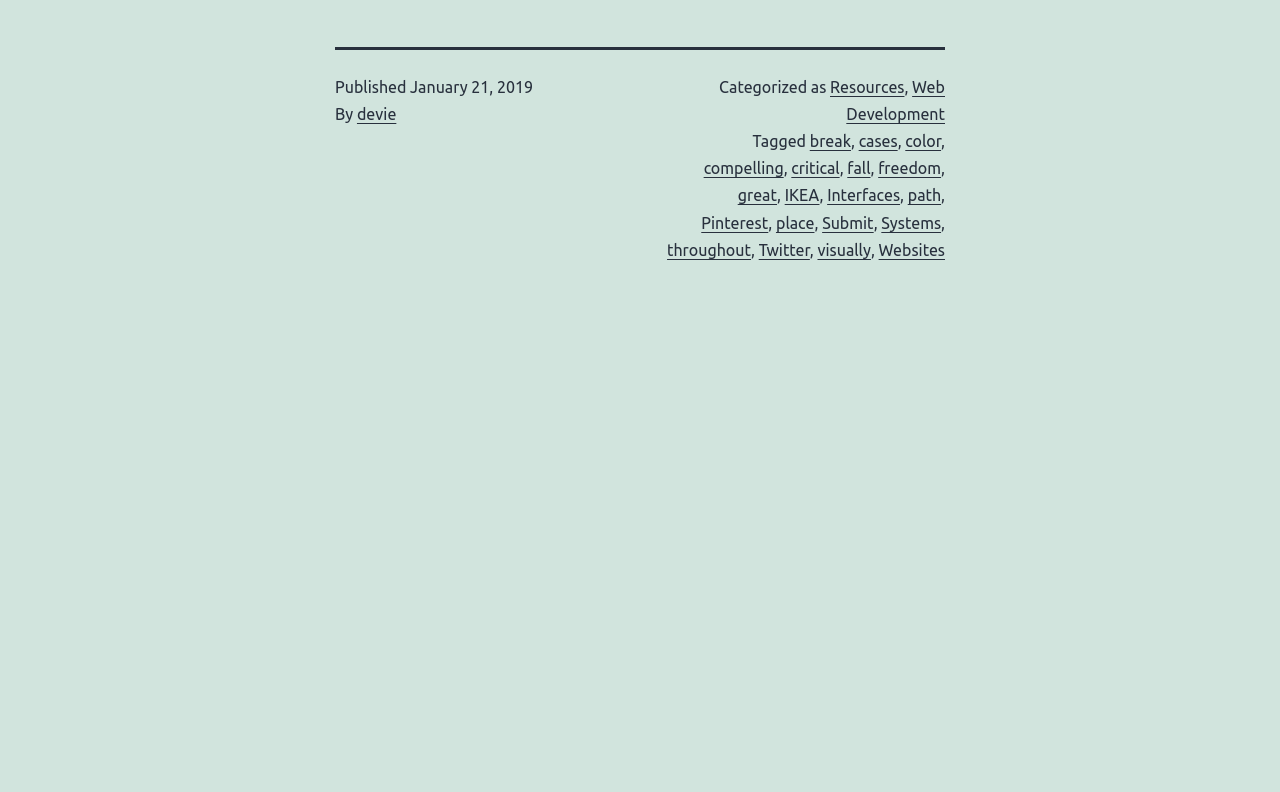Determine the bounding box coordinates of the area to click in order to meet this instruction: "Click on the 'Twitter' link".

[0.593, 0.304, 0.633, 0.327]